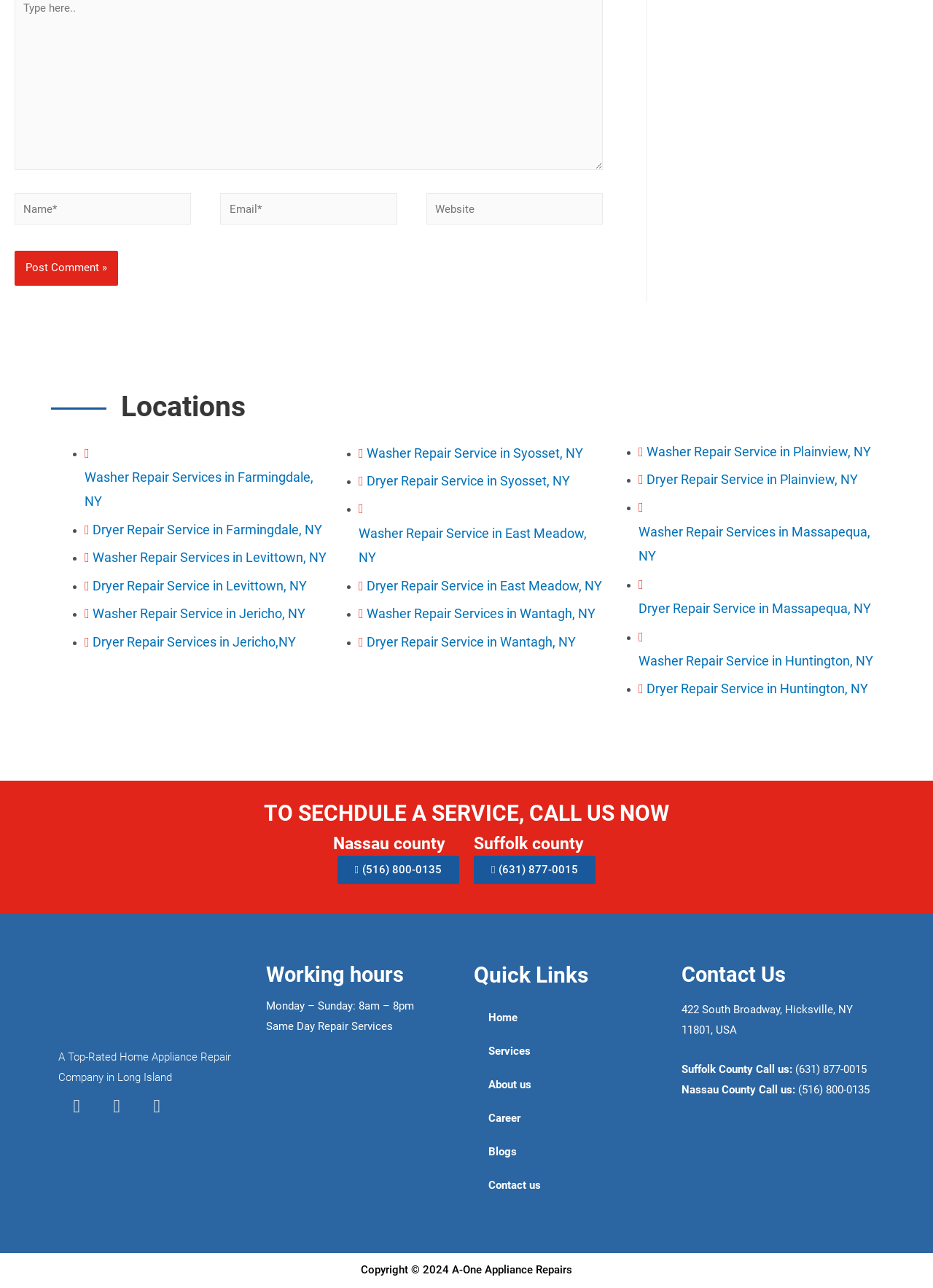Identify the bounding box coordinates necessary to click and complete the given instruction: "Click the 'Post Comment' button".

[0.016, 0.195, 0.127, 0.222]